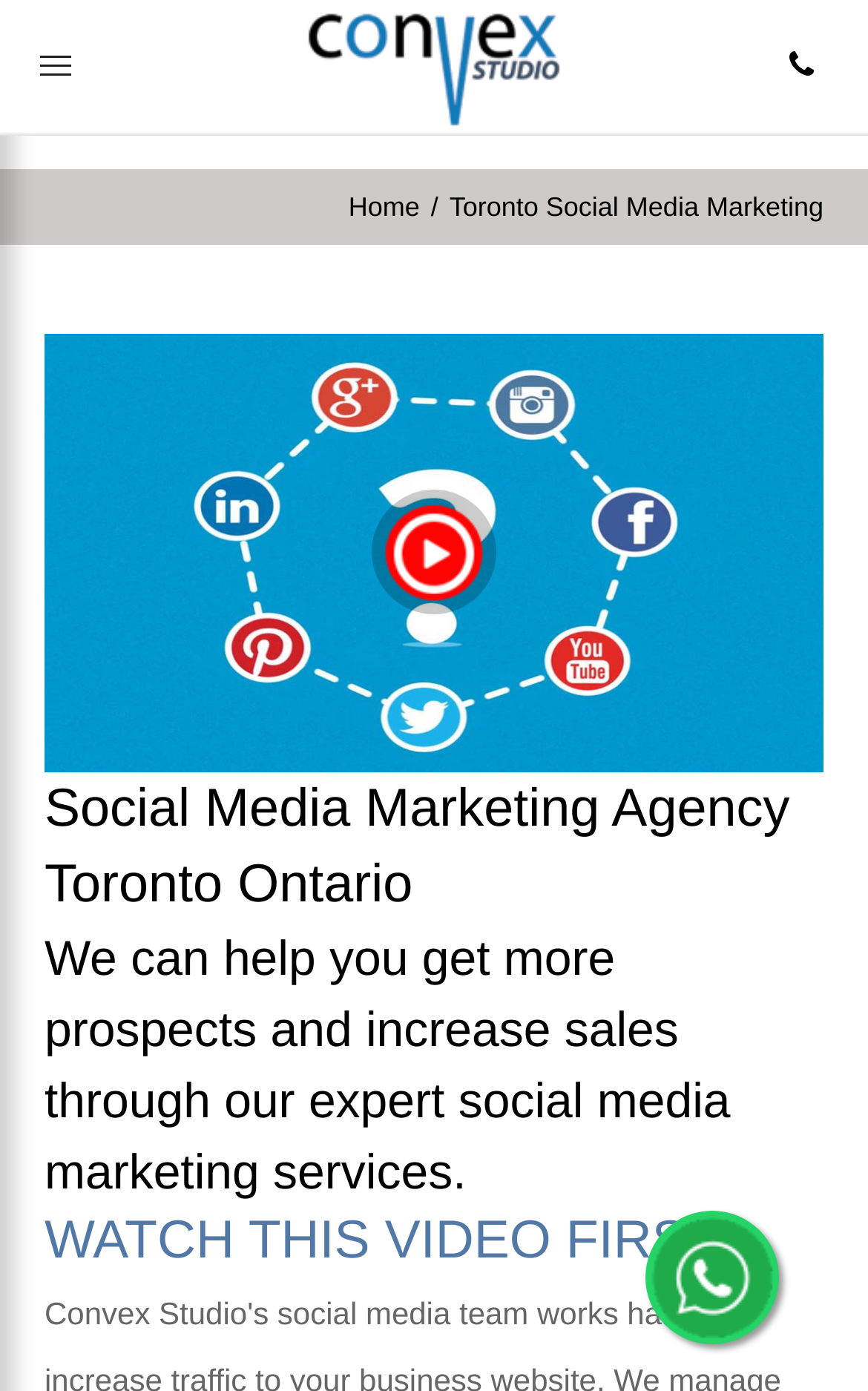Answer the question below using just one word or a short phrase: 
What is the text above the 'ILLUSTRATE' link?

WATCH THIS VIDEO FIRST!